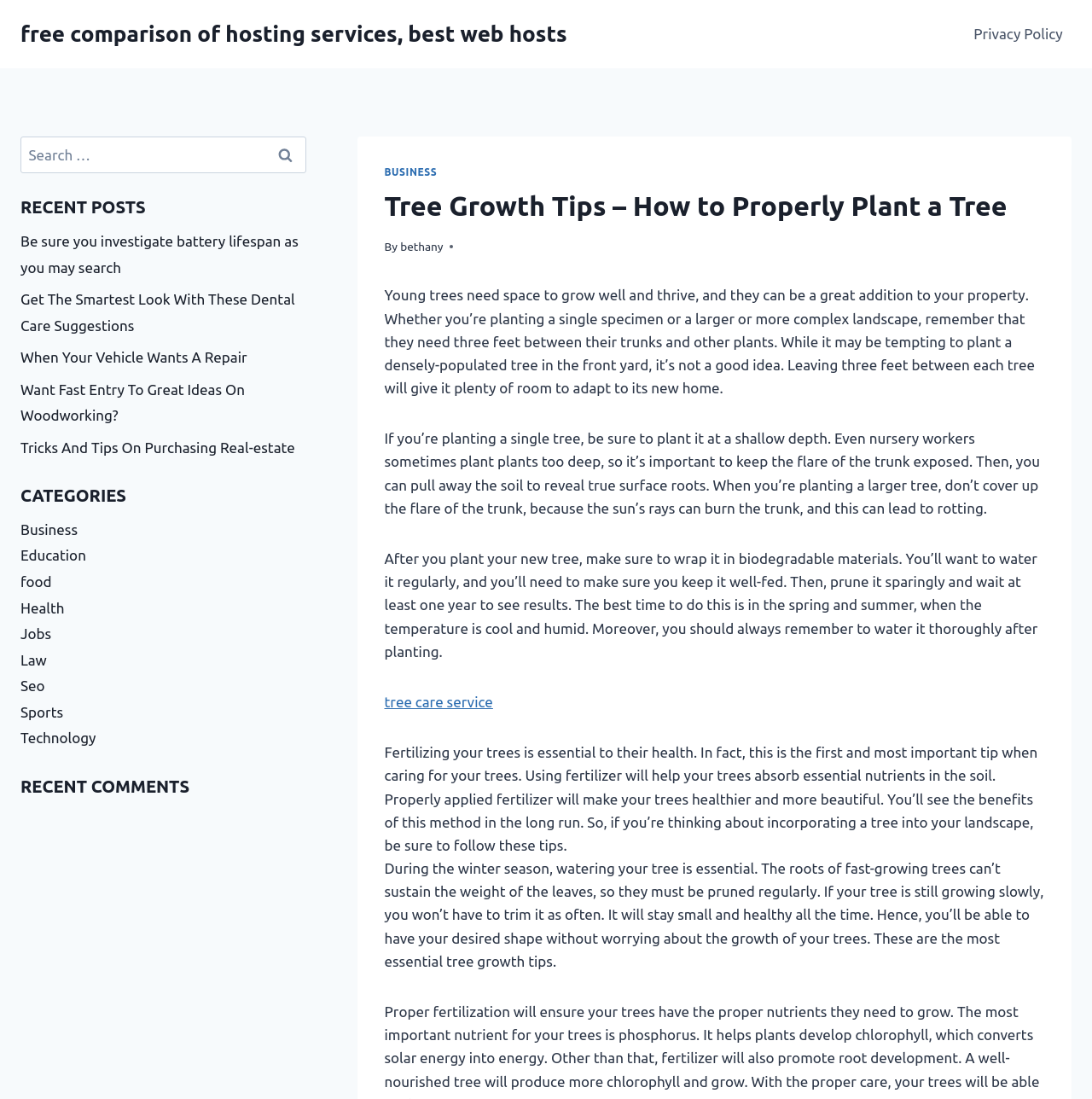What should you do to a tree during the winter season?
Using the image, provide a detailed and thorough answer to the question.

According to the webpage, during the winter season, watering your tree is essential. This is mentioned in the paragraph that starts with 'During the winter season, watering your tree is essential...'.